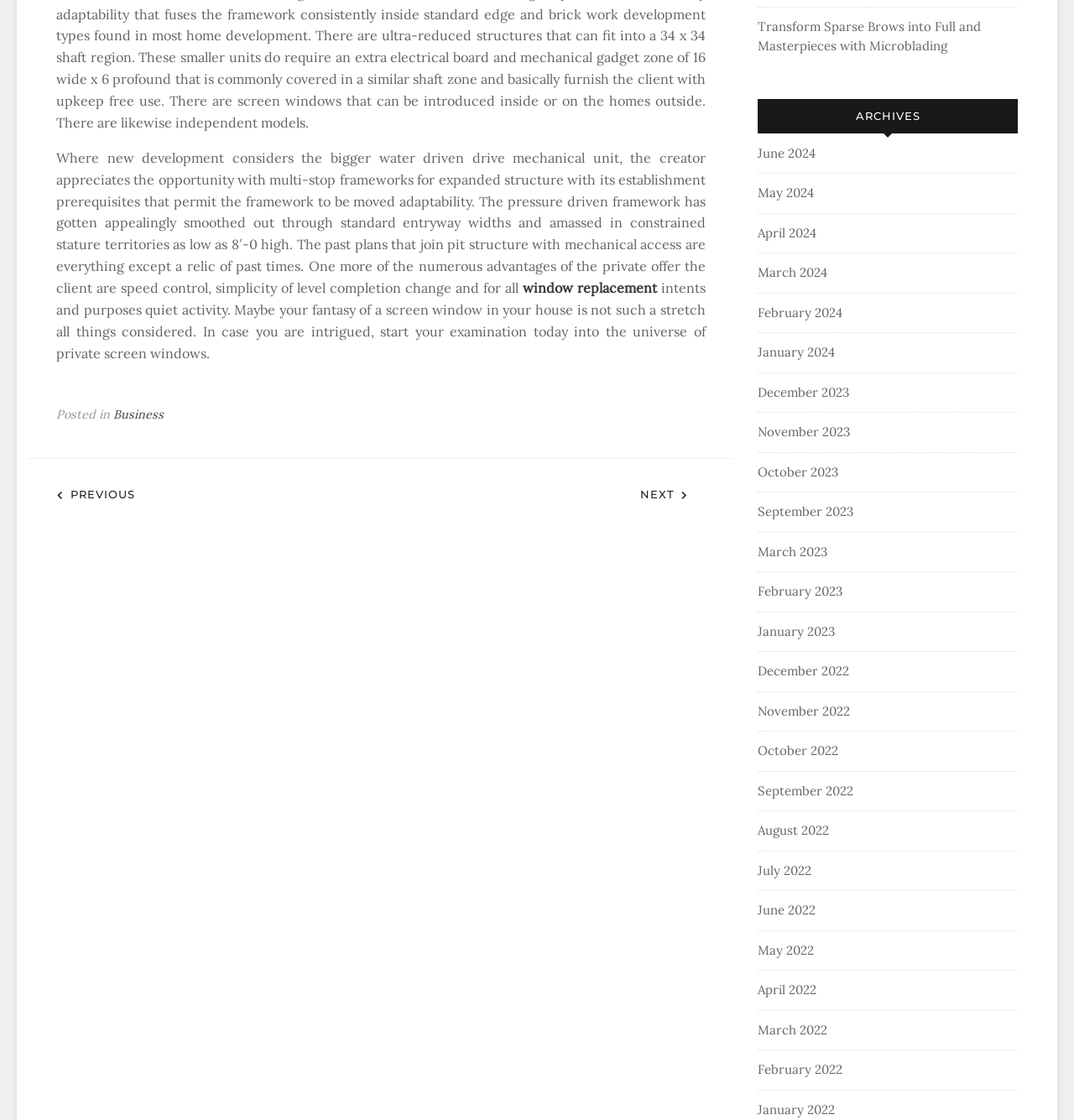Determine the bounding box coordinates of the section to be clicked to follow the instruction: "Click on 'window replacement'". The coordinates should be given as four float numbers between 0 and 1, formatted as [left, top, right, bottom].

[0.487, 0.249, 0.612, 0.264]